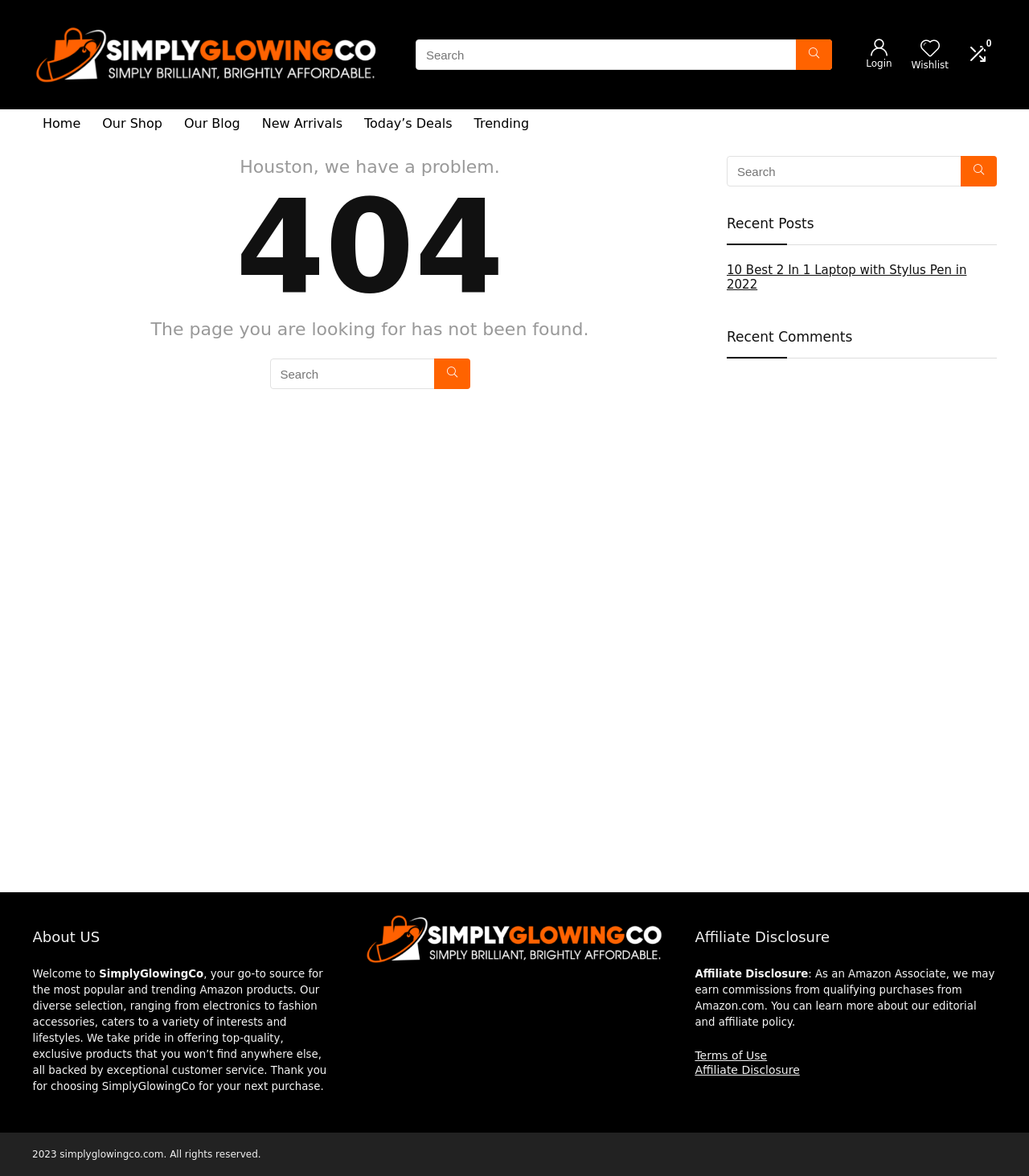Summarize the webpage in an elaborate manner.

This webpage is a 404 error page from SimplyGlowingCo. At the top left, there is a logo of SimplyGlowingCo, which is an image with a link to the homepage. Next to the logo, there is a search bar with a textbox and a search button. 

Below the search bar, there are six navigation links: Home, Our Shop, Our Blog, New Arrivals, Today’s Deals, and Trending. These links are aligned horizontally and take up about half of the page's width.

In the center of the page, there is a large heading "404" and a message "Houston, we have a problem." Below this message, there is a paragraph of text explaining that the page the user is looking for has not been found. 

On the right side of the page, there is a search bar with a textbox and a search button, similar to the one at the top. Below this search bar, there is a section titled "Recent Posts" with a link to an article about the best 2-in-1 laptops with stylus pens in 2022. There is also a section titled "Recent Comments" below the Recent Posts section.

At the bottom of the page, there are several sections of text. The first section is about the company, SimplyGlowingCo, and describes its mission and values. The second section is an affiliate disclosure, which explains that the company may earn commissions from qualifying purchases on Amazon. There are also links to the Terms of Use and Affiliate Disclosure pages at the bottom.

Finally, at the very bottom of the page, there is a copyright notice stating that the content is copyrighted by simplyglowingco.com in 2023.